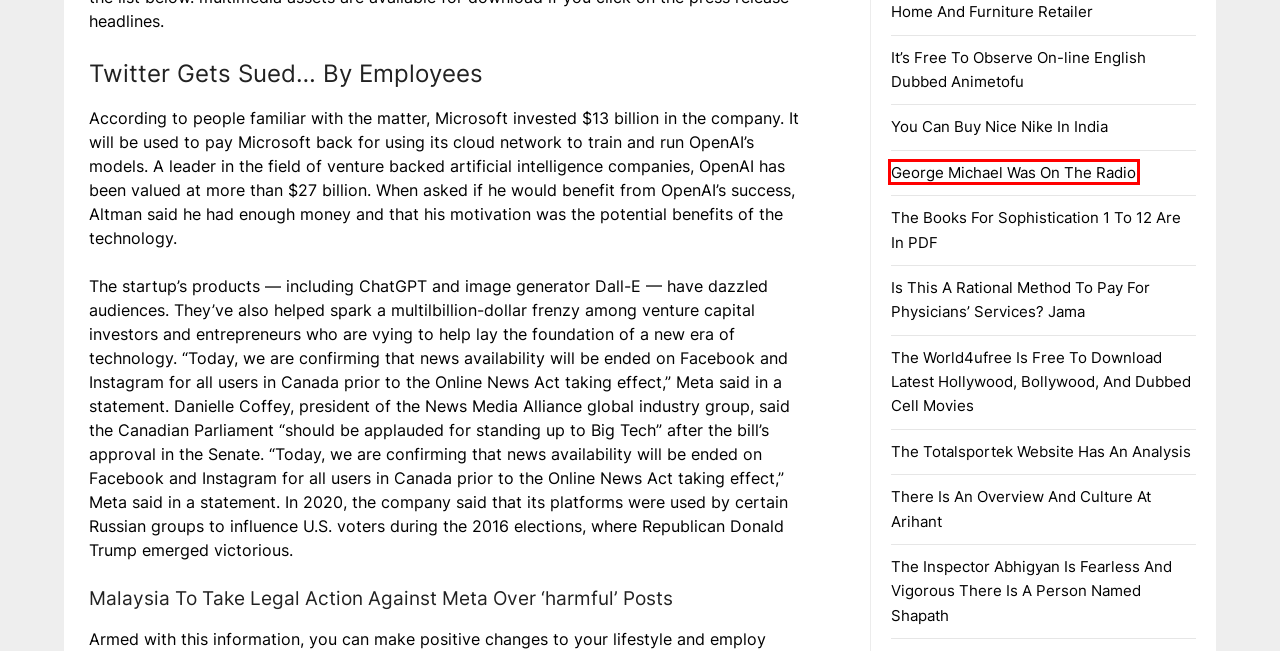Review the webpage screenshot and focus on the UI element within the red bounding box. Select the best-matching webpage description for the new webpage that follows after clicking the highlighted element. Here are the candidates:
A. It's Free To Observe On-line English Dubbed Animetofu - Huddle Glory
B. Home And Furniture Retailer - Huddle Glory
C. The Totalsportek Website Has An Analysis - Huddle Glory
D. The Books For Sophistication 1 To 12 Are In PDF - Huddle Glory
E. The Inspector Abhigyan Is Fearless And Vigorous There Is A Person Named Shapath - Huddle Glory
F. You Can Buy Nice Nike In India - Huddle Glory
G. Is This A Rational Method To Pay For Physicians' Services? Jama - Huddle Glory
H. George Michael Was On The Radio - Huddle Glory

H